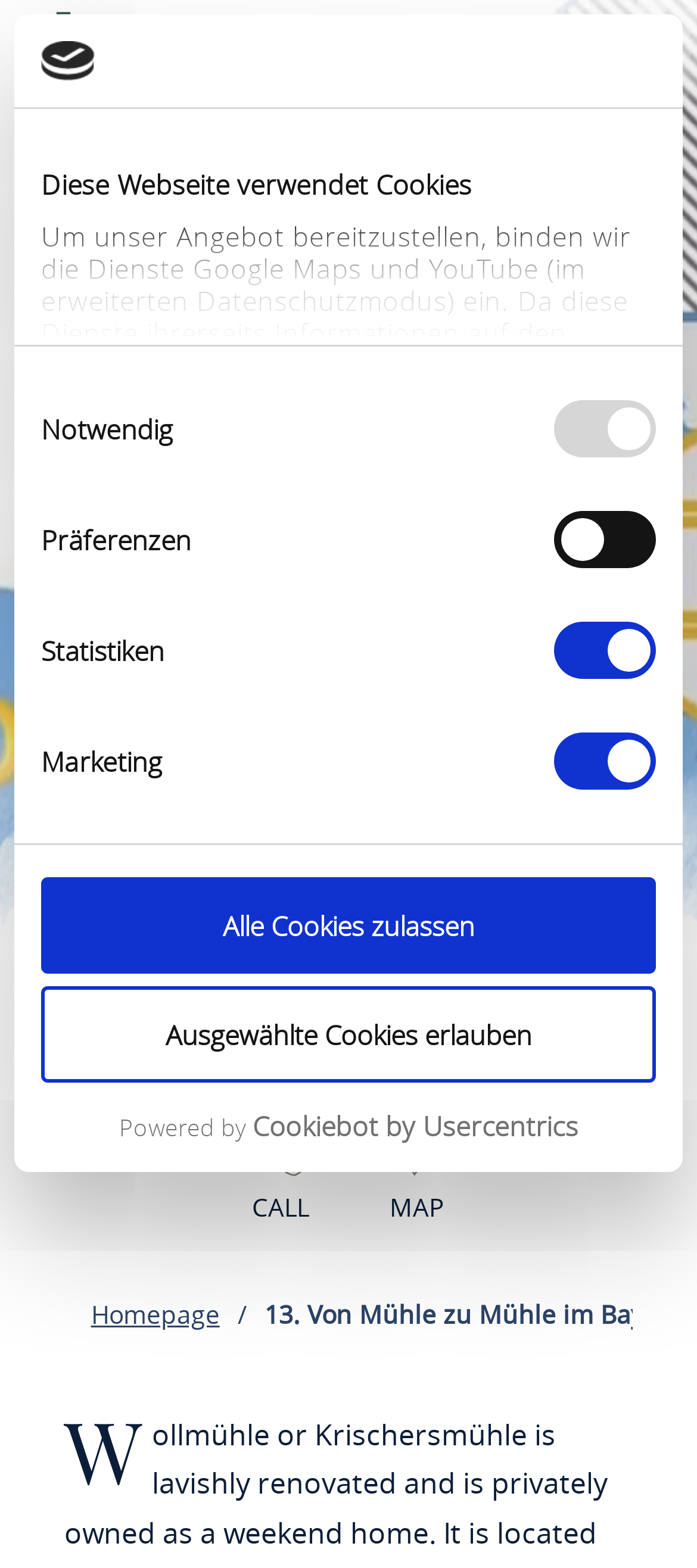Determine the bounding box coordinates for the element that should be clicked to follow this instruction: "Click the button to show details". The coordinates should be given as four float numbers between 0 and 1, in the format [left, top, right, bottom].

[0.598, 0.565, 0.903, 0.585]